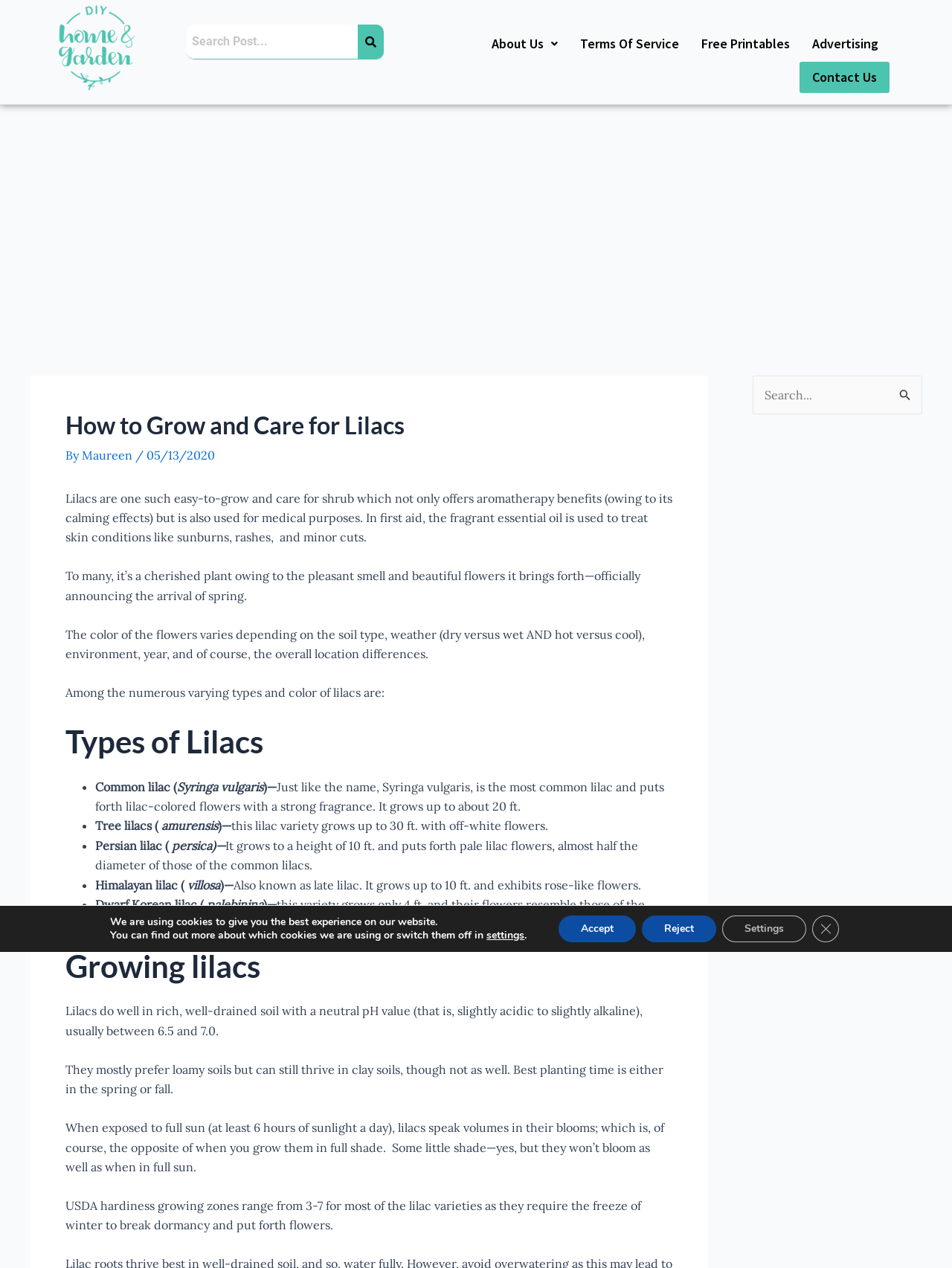What is the purpose of lilacs?
Using the visual information from the image, give a one-word or short-phrase answer.

Aromatherapy and medical purposes